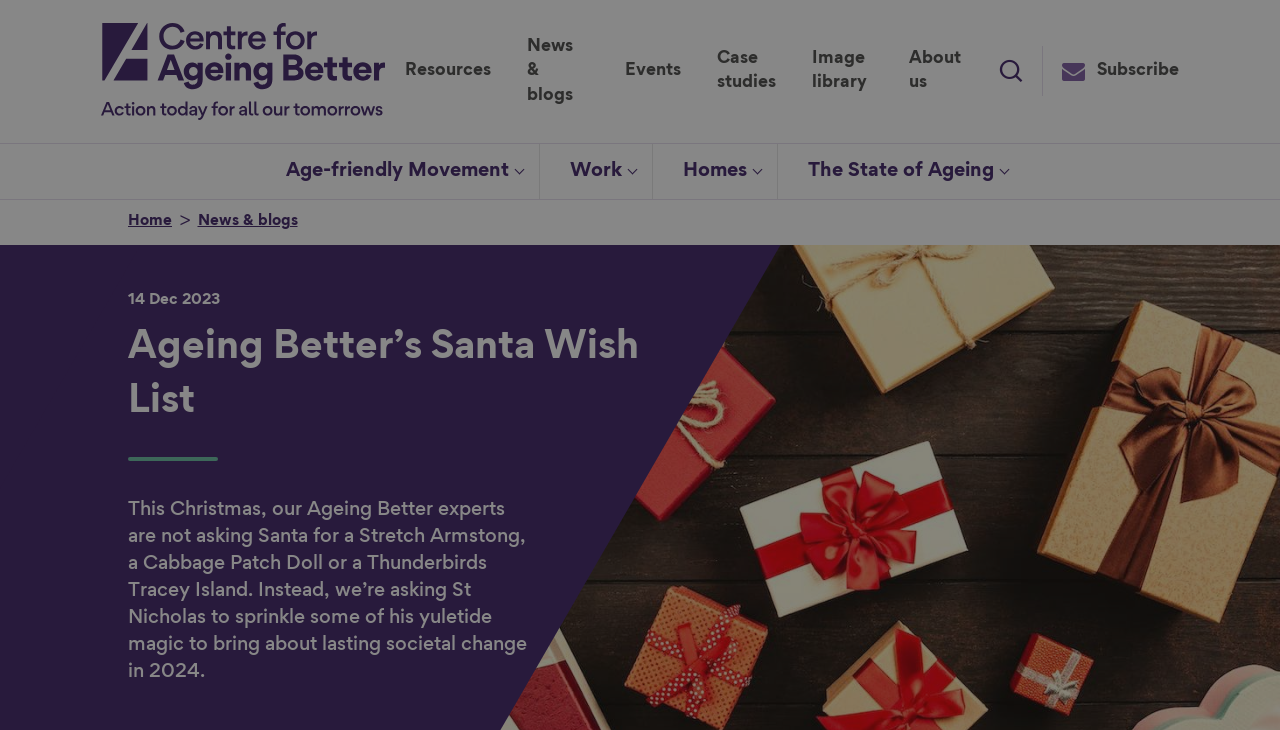What is the purpose of the button 'Show filters'
Based on the visual information, provide a detailed and comprehensive answer.

I found the answer by looking at the button 'Show filters ' and its corresponding static text, and reasoning that the purpose of the button is to show filters.